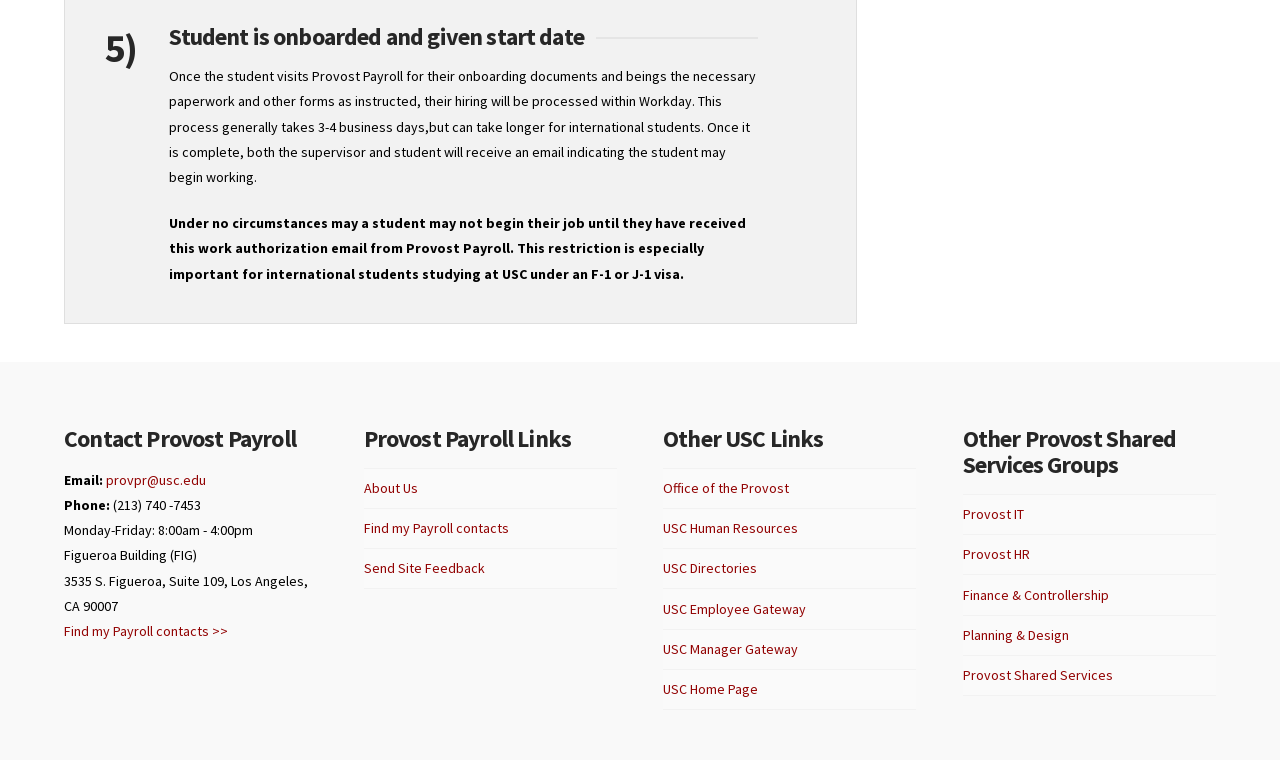What is the process for a student to begin working?
Look at the screenshot and respond with a single word or phrase.

Get onboarding documents and paperwork